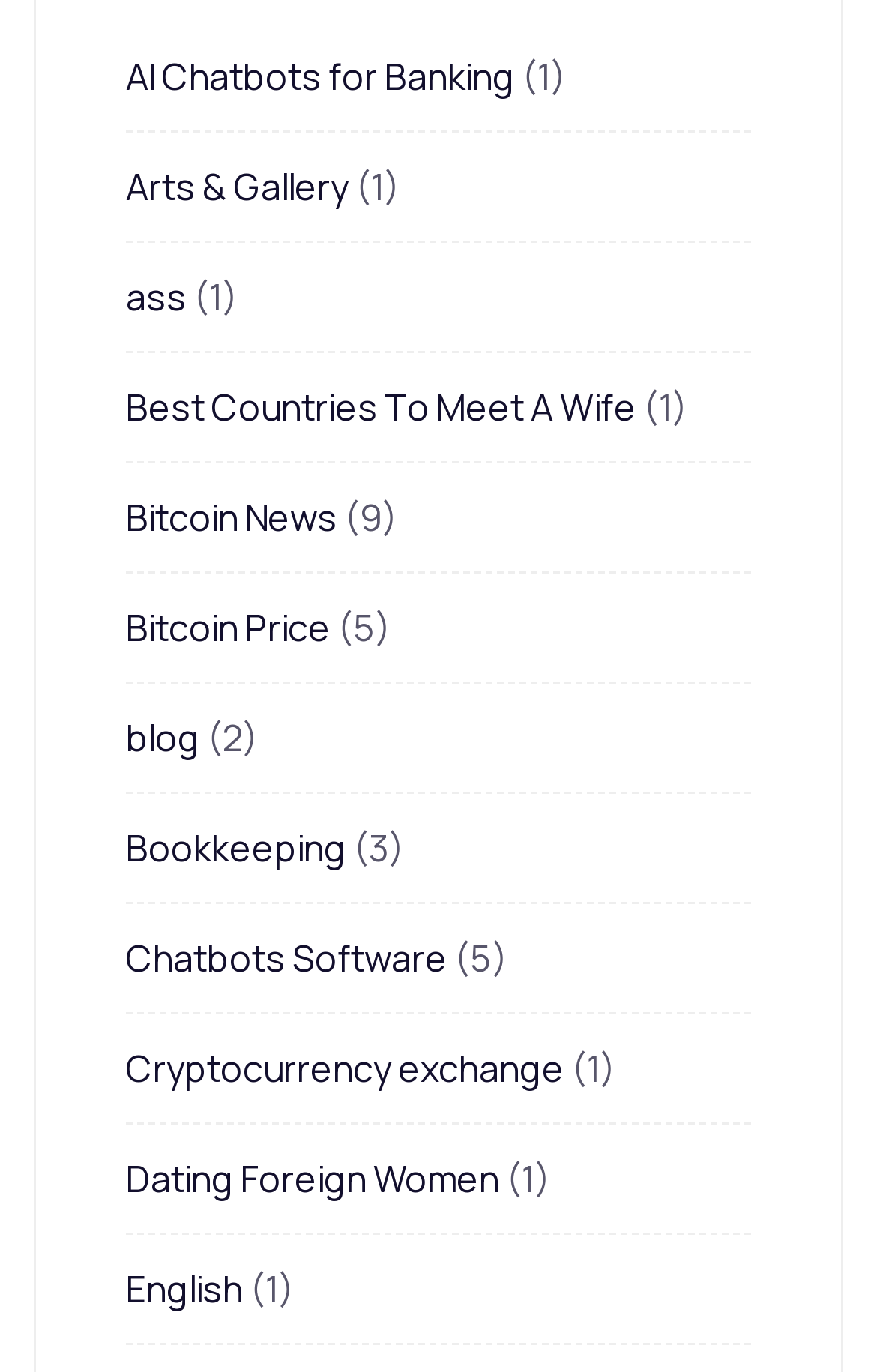Find the bounding box coordinates for the area that should be clicked to accomplish the instruction: "Explore Chatbots Software".

[0.144, 0.681, 0.51, 0.717]